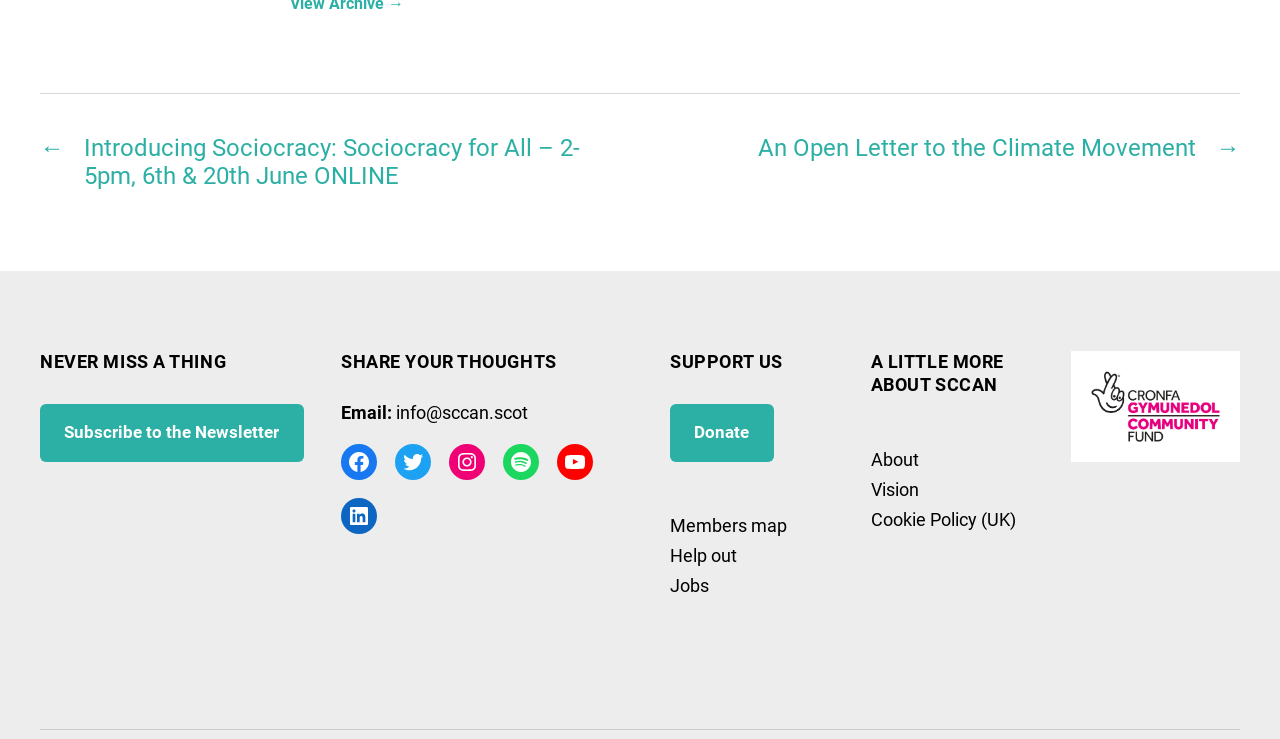Please locate the bounding box coordinates of the element's region that needs to be clicked to follow the instruction: "Donate to support SCCAN". The bounding box coordinates should be provided as four float numbers between 0 and 1, i.e., [left, top, right, bottom].

[0.523, 0.546, 0.605, 0.626]